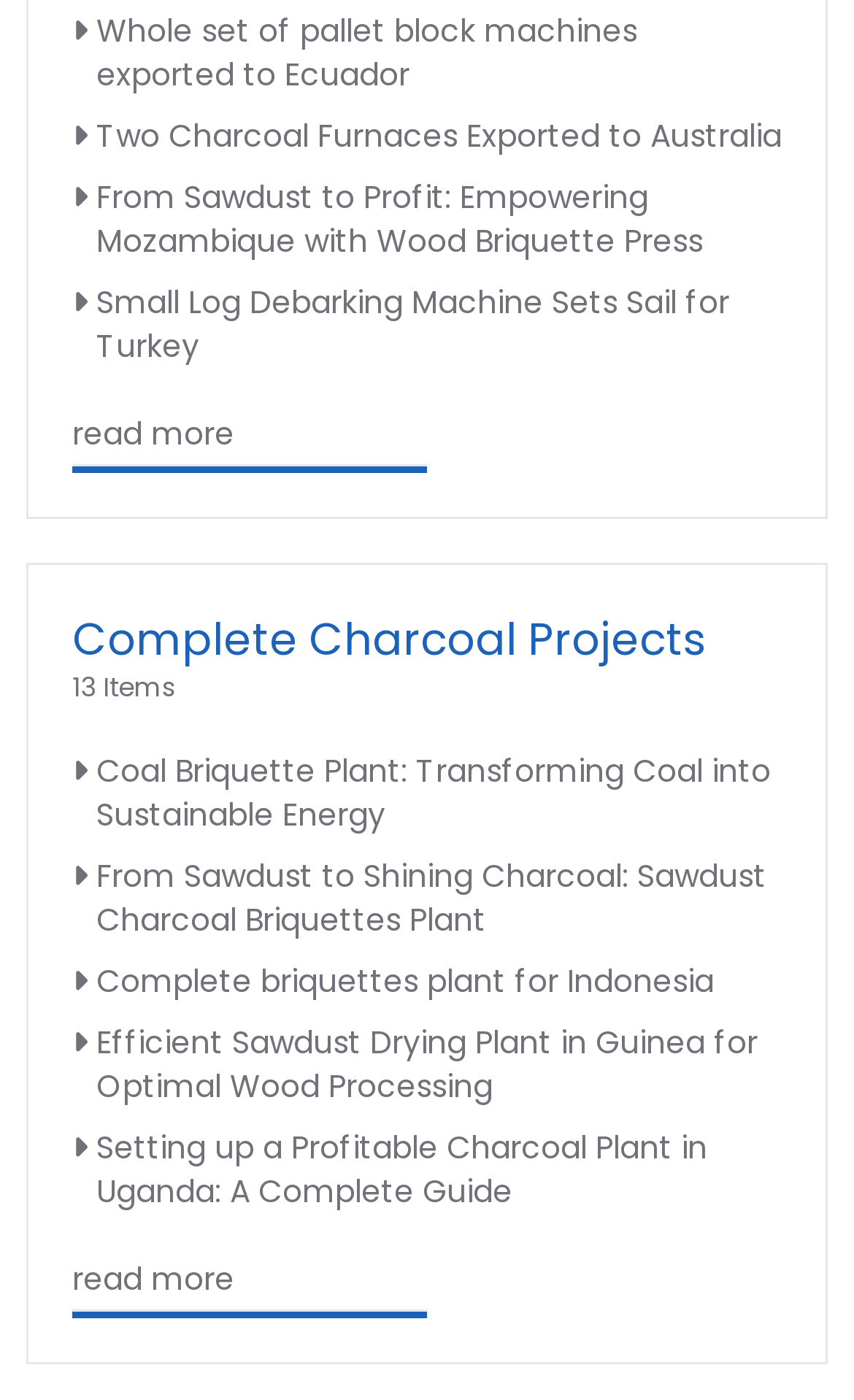How many charcoal projects are listed?
Using the image as a reference, deliver a detailed and thorough answer to the question.

I counted the number of links under the heading 'Complete Charcoal Projects 13 Items' and found 13 links, which I assume are the charcoal projects listed.